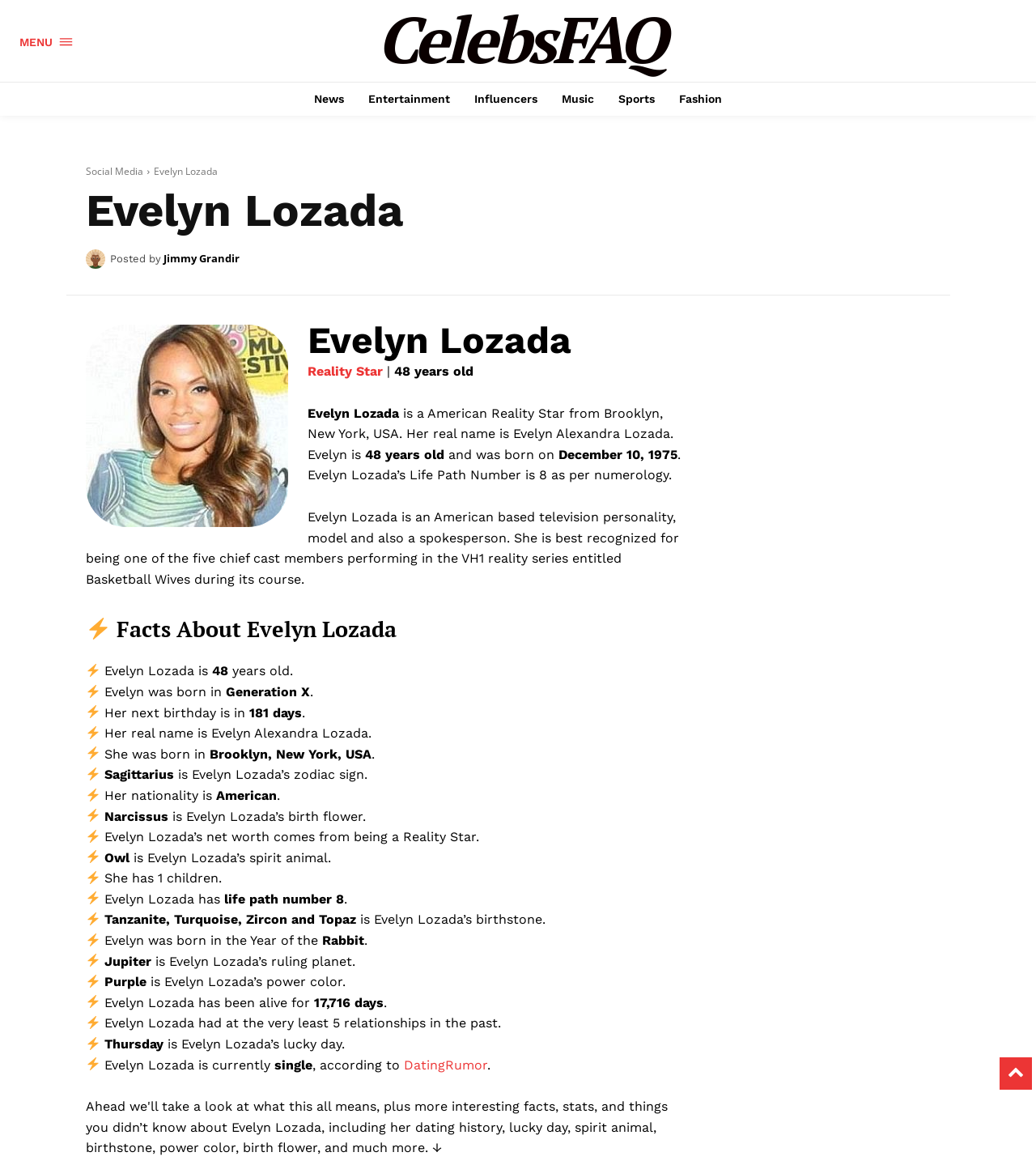Please answer the following question using a single word or phrase: What is Evelyn Lozada's power color?

Purple